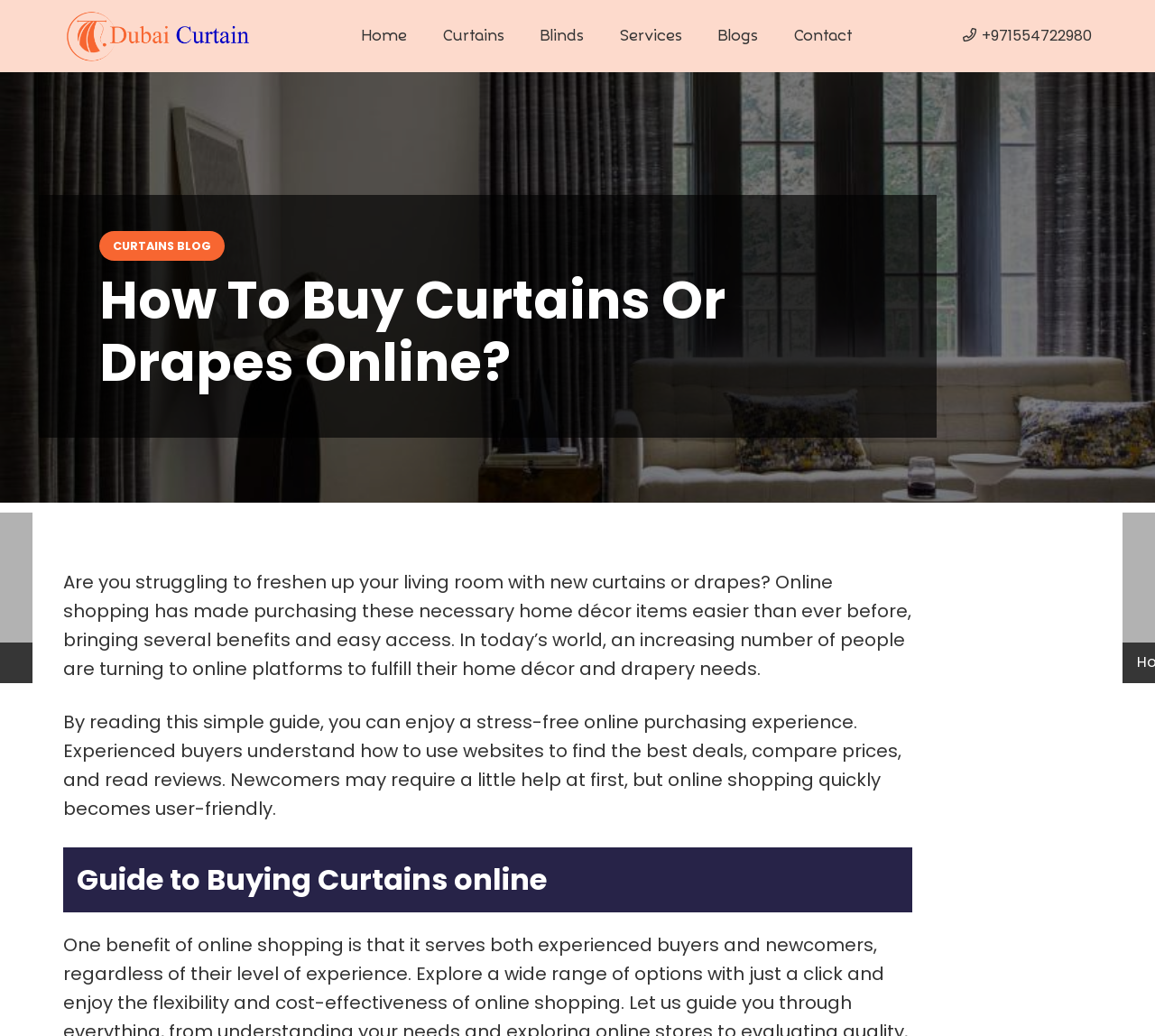Examine the screenshot and answer the question in as much detail as possible: How many navigation links are at the top?

By examining the top section of the webpage, I can see six navigation links: 'Home', 'Curtains', 'Blinds', 'Services', 'Blogs', and 'Contact'.